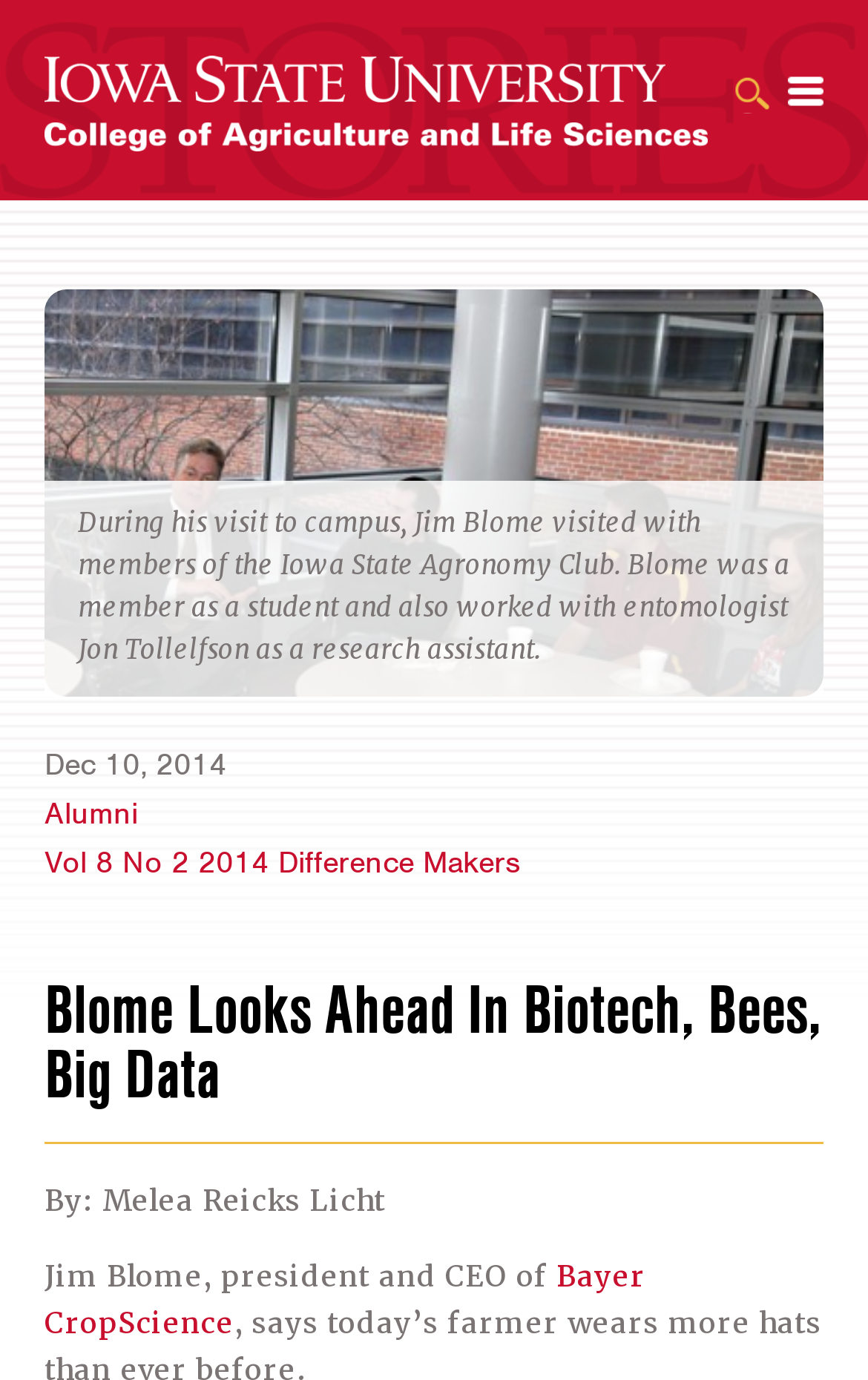Please identify the bounding box coordinates of the element I should click to complete this instruction: 'View Vol 8 No 2 2014 Difference Makers'. The coordinates should be given as four float numbers between 0 and 1, like this: [left, top, right, bottom].

[0.051, 0.612, 0.6, 0.639]